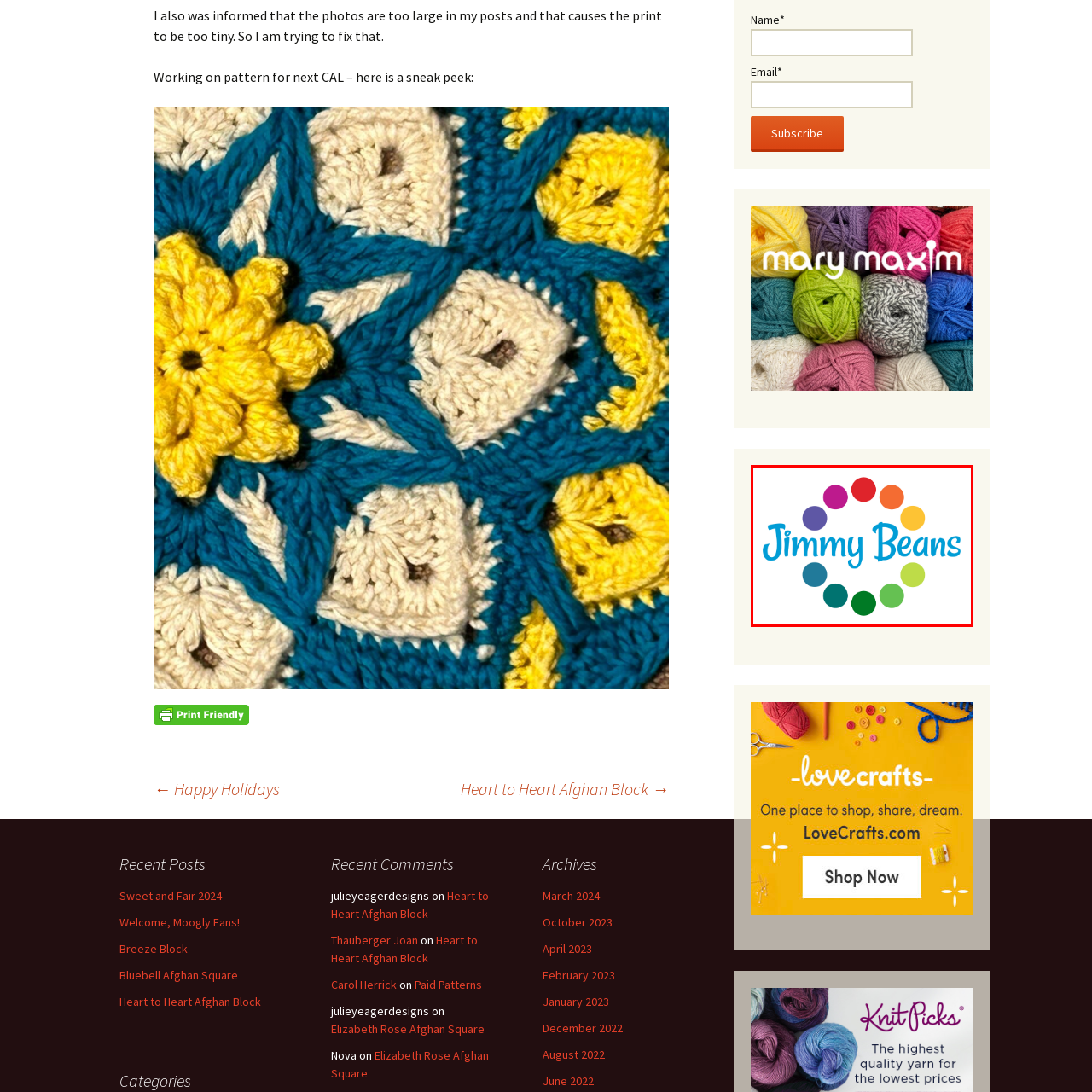Carefully look at the image inside the red box and answer the subsequent question in as much detail as possible, using the information from the image: 
What is the spectrum of shades reflected in the logo?

The caption describes the logo as having a circular arrangement of colorful dots, reflecting a spectrum of shades including purple, red, orange, yellow, green, and blue, which indicates the various colors present in the logo.